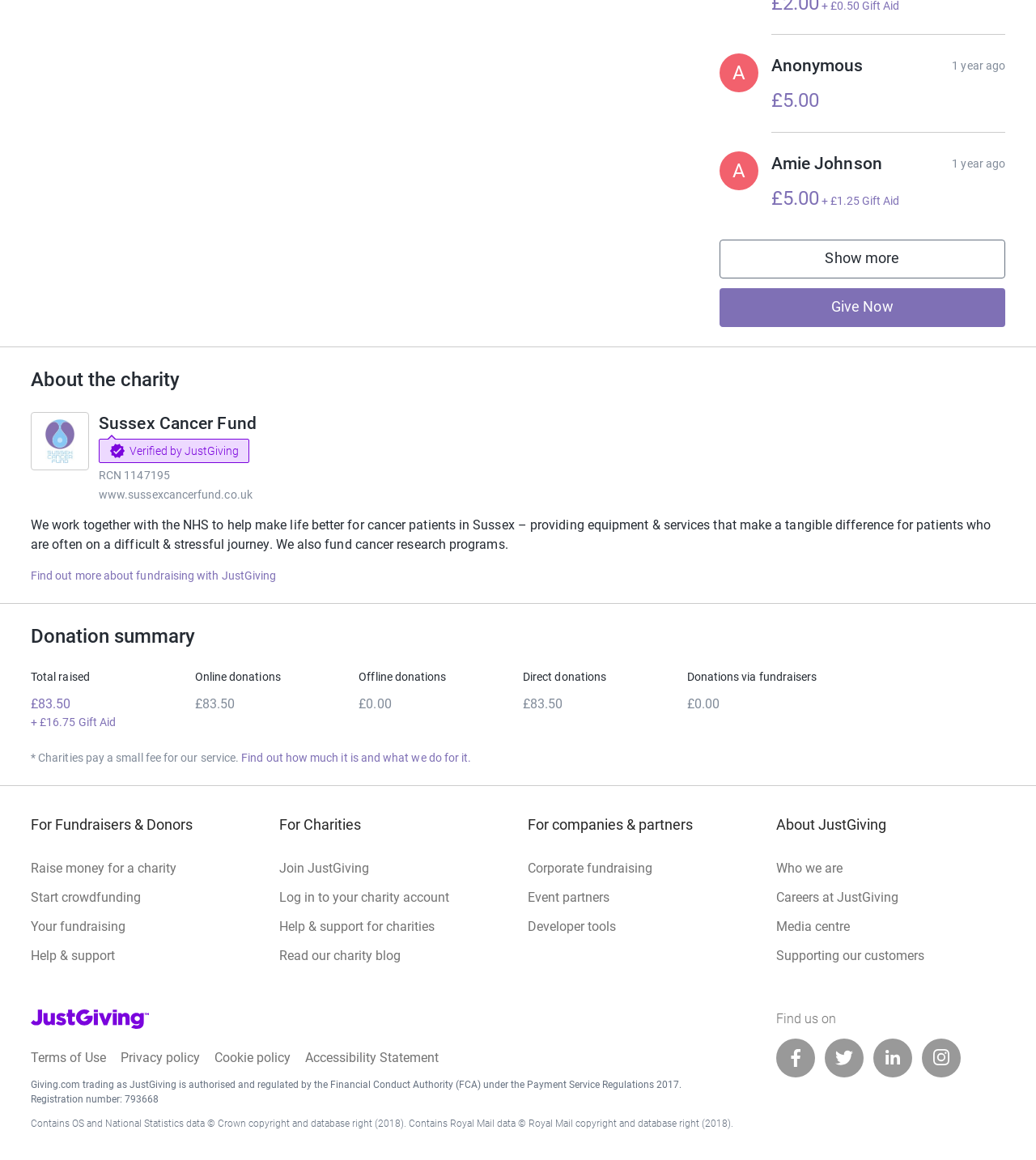Find the bounding box coordinates for the area that must be clicked to perform this action: "Click submit".

None